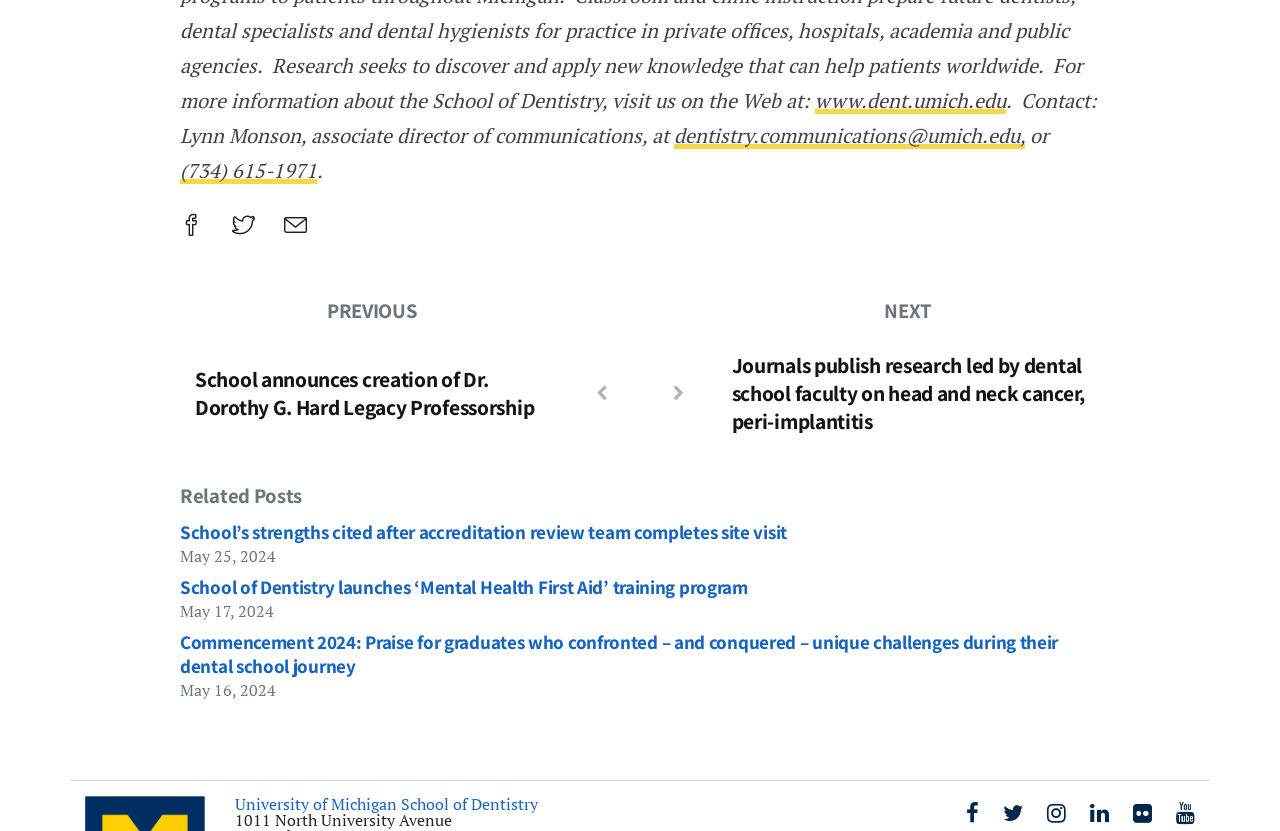Find and specify the bounding box coordinates that correspond to the clickable region for the instruction: "Read the news article about Dr. Dorothy G. Hard Legacy Professorship".

[0.152, 0.44, 0.417, 0.507]